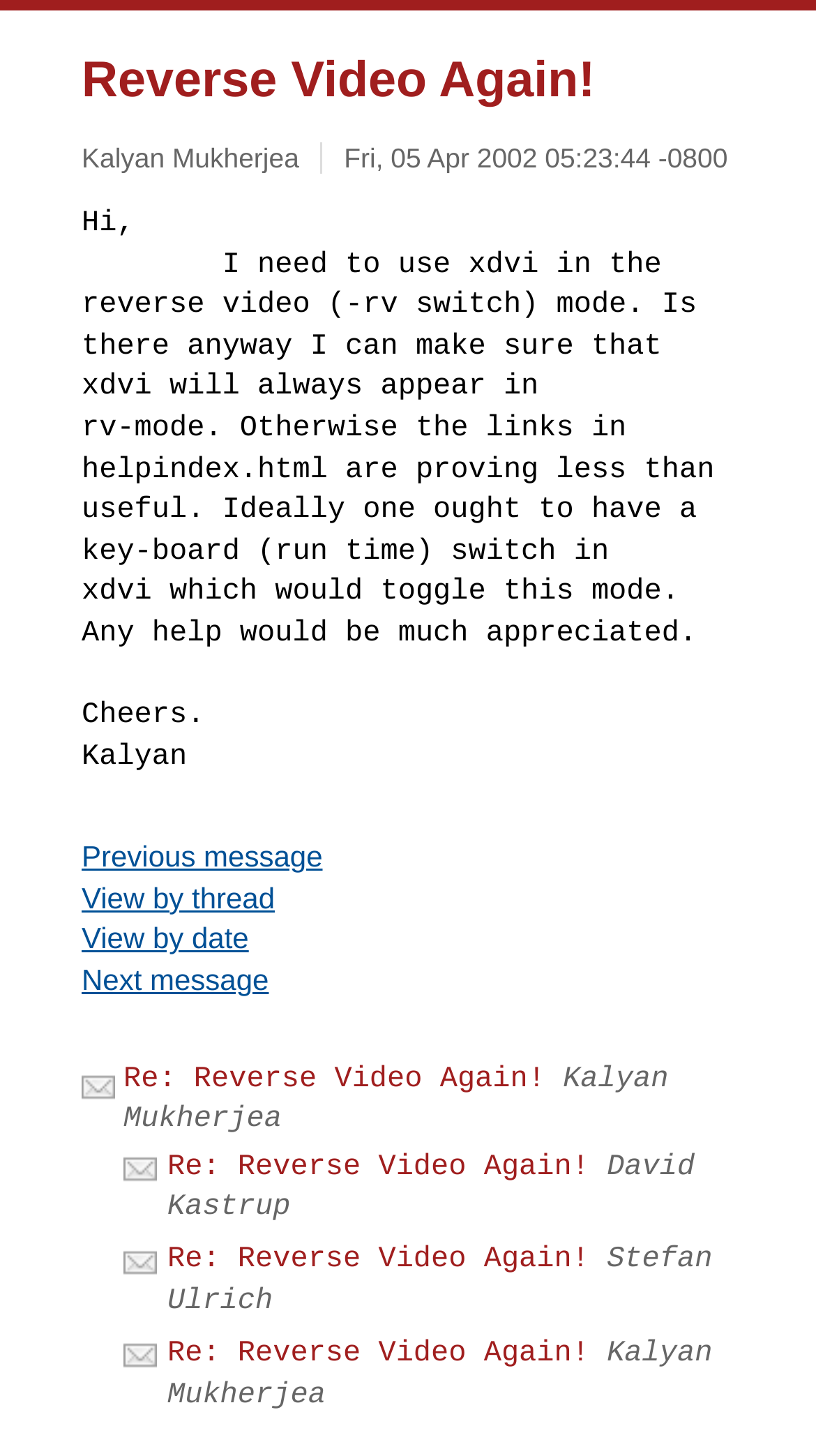Locate the bounding box coordinates for the element described below: "Re: Reverse Video Again!". The coordinates must be four float values between 0 and 1, formatted as [left, top, right, bottom].

[0.151, 0.73, 0.668, 0.753]